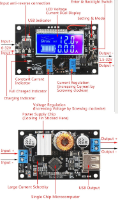Elaborate on the contents of the image in a comprehensive manner.

The image displays a detailed schematic of a multifunctional power management board. The board features a vibrant LCD display that provides real-time voltage and current readings, essential for monitoring power flow. Key components are clearly labeled, indicating their functions: 

- "USB Output" for charging devices,
- "Battery Connection" for linking to rechargeable batteries,
- "Voltage Regulation" to maintain a steady voltage level, 
- "Current Selector" which allows users to set the desired output current,
- "Input Connection" to receive power from various sources.

This board is ideal for DIY electronics projects, offering versatility in managing and distributing power efficiently while also showcasing important specifications visually for easy understanding and operation.